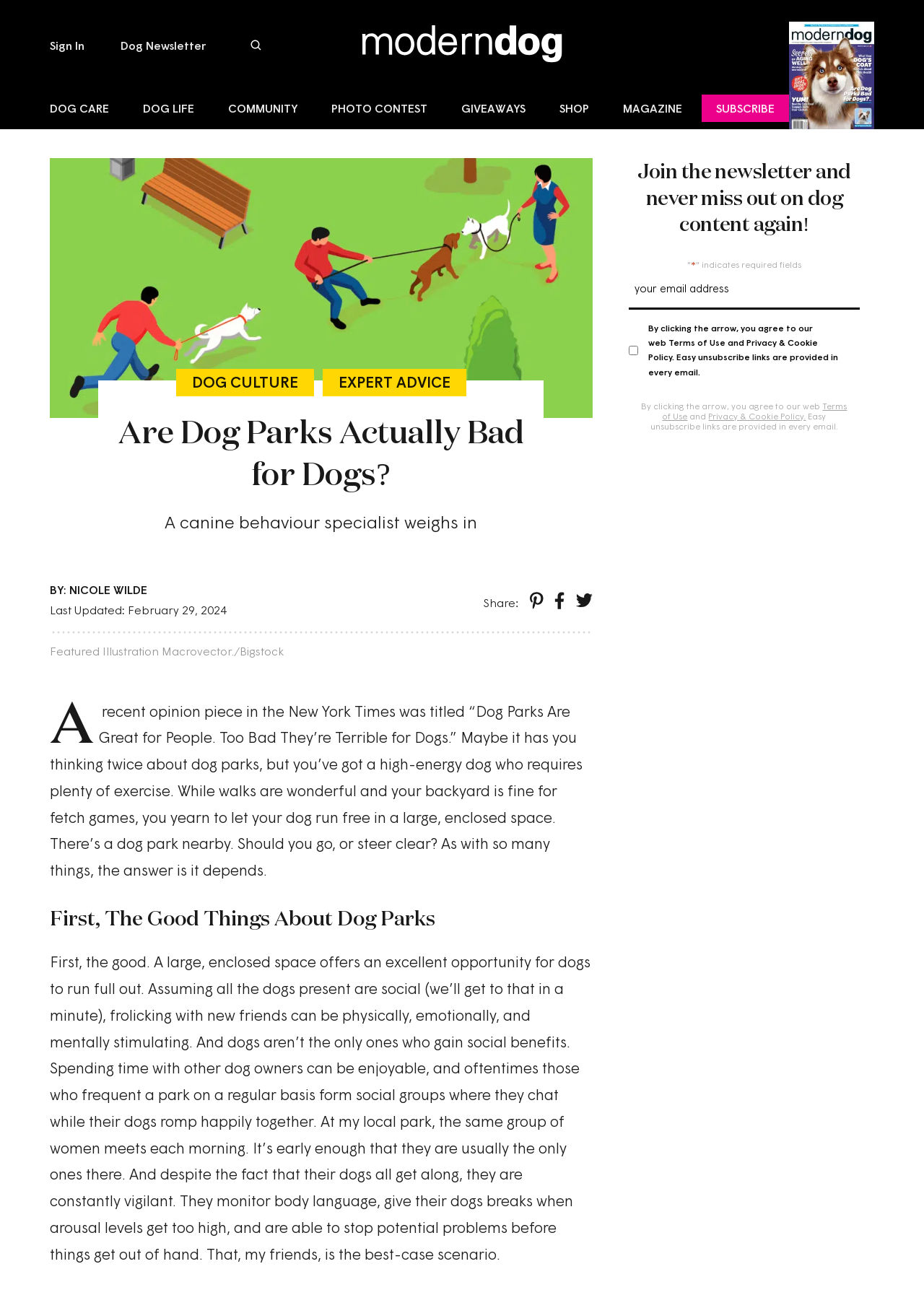For the given element description Terms of Use, determine the bounding box coordinates of the UI element. The coordinates should follow the format (top-left x, top-left y, bottom-right x, bottom-right y) and be within the range of 0 to 1.

[0.717, 0.306, 0.917, 0.322]